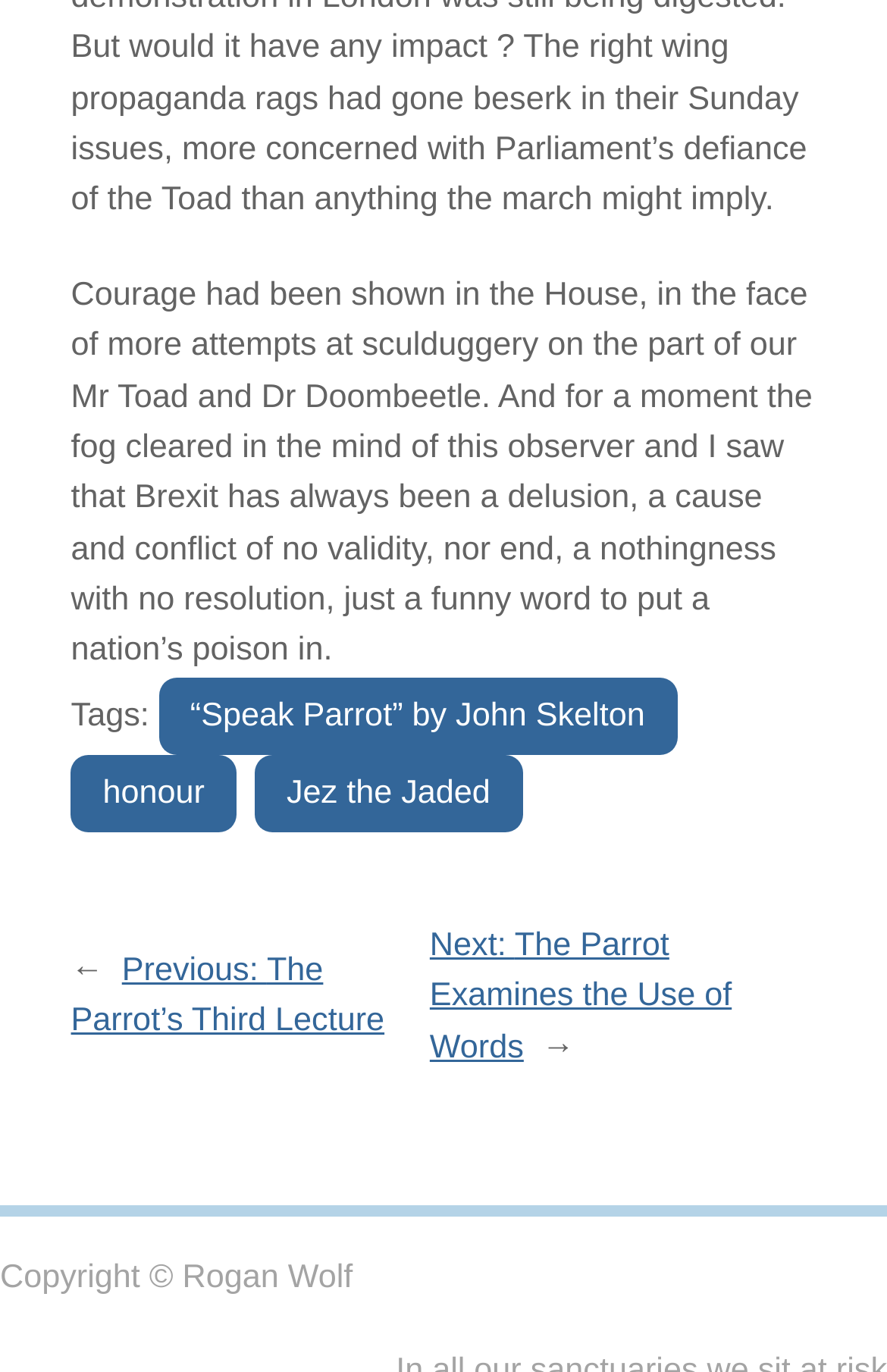From the image, can you give a detailed response to the question below:
What is the author of the article?

The author of the article can be found at the bottom of the webpage, where it says 'Copyright © Rogan Wolf'. This suggests that Rogan Wolf is the author of the article.